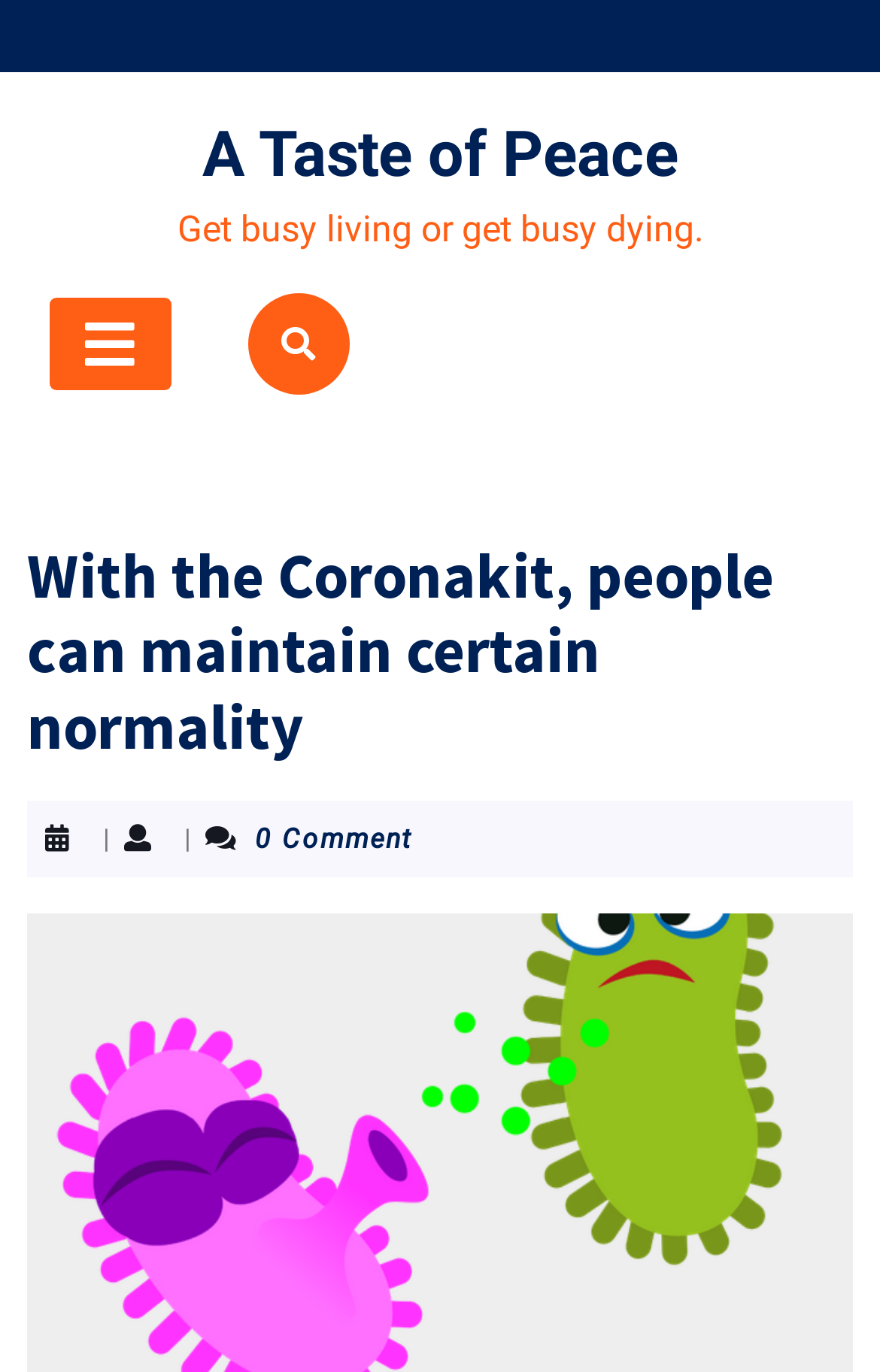Is the tab open?
Could you answer the question in a detailed manner, providing as much information as possible?

I found a tab on the webpage with the description ' Open Button', which is represented by the tab element with bounding box coordinates [0.056, 0.217, 0.194, 0.284]. The 'selected' property of this element is set to False, indicating that the tab is not open.